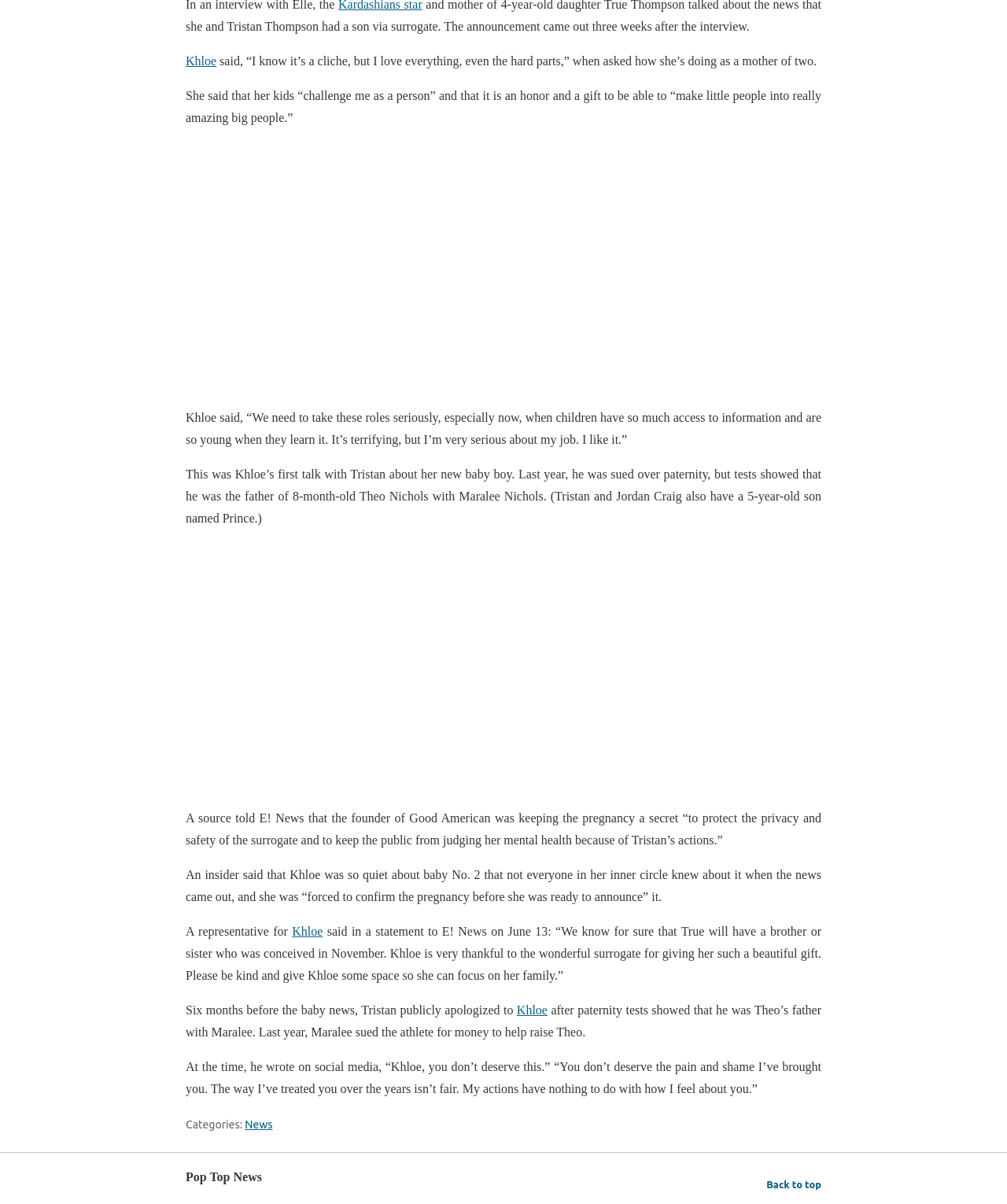How many children does Tristan have?
Use the information from the image to give a detailed answer to the question.

The answer can be found in the StaticText element with the text 'Tristan and Jordan Craig also have a 5-year-old son named Prince.' which indicates that Tristan has at least one child, and another child with Maralee Nichols, making a total of two children.